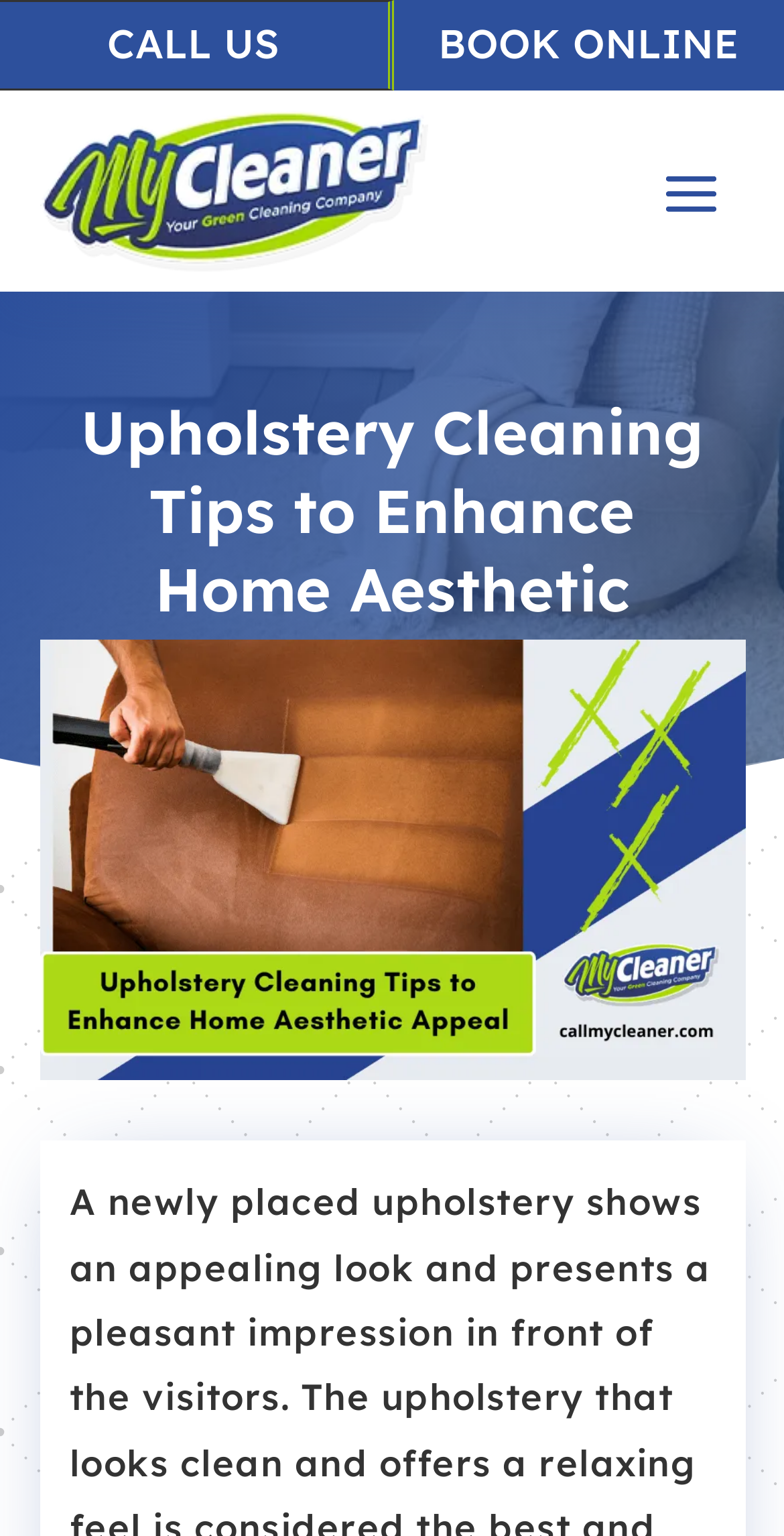Can you find the bounding box coordinates for the UI element given this description: "Book Online"? Provide the coordinates as four float numbers between 0 and 1: [left, top, right, bottom].

[0.559, 0.012, 0.943, 0.045]